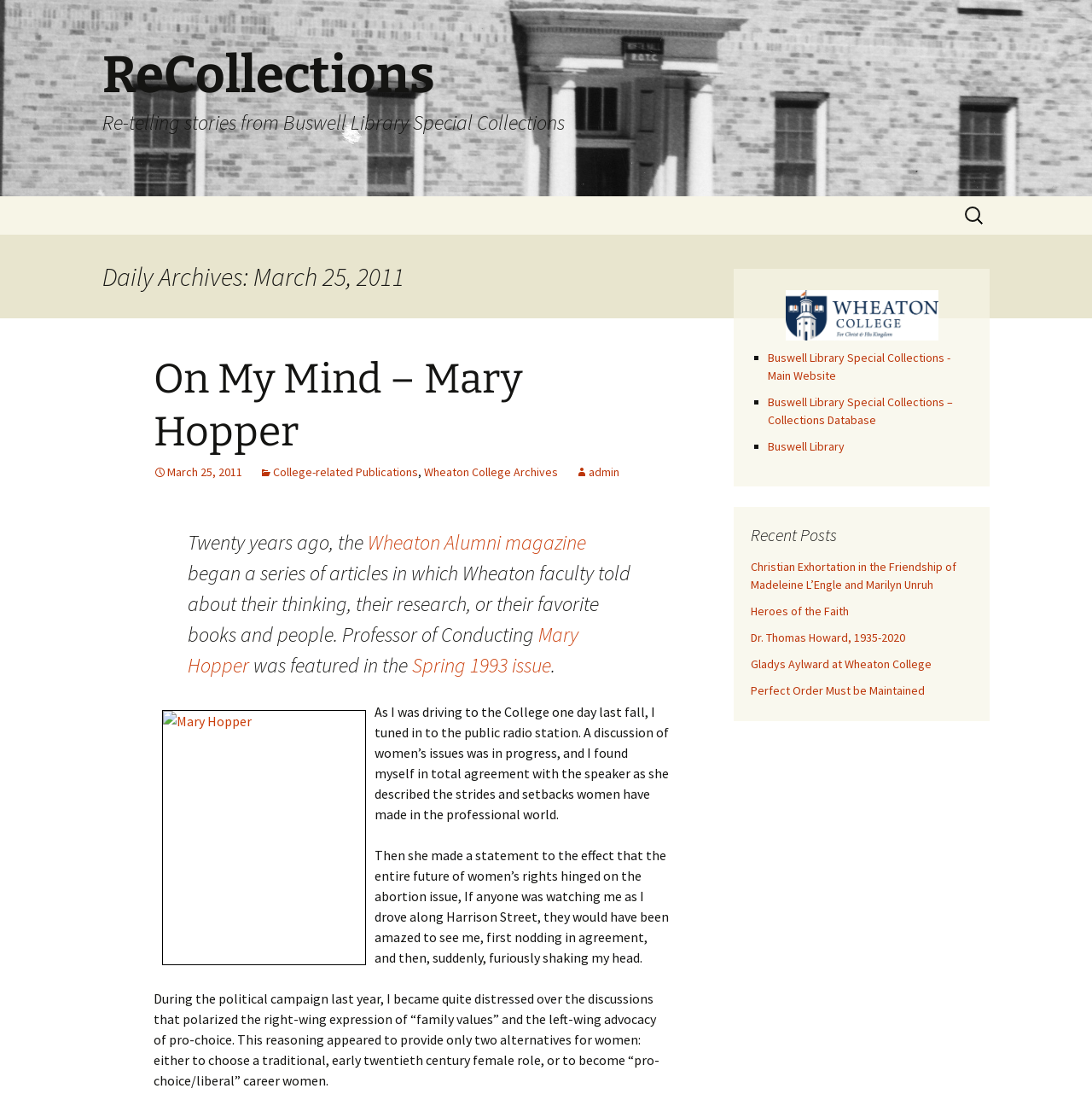Provide the bounding box coordinates for the UI element that is described as: "admin".

[0.527, 0.42, 0.567, 0.433]